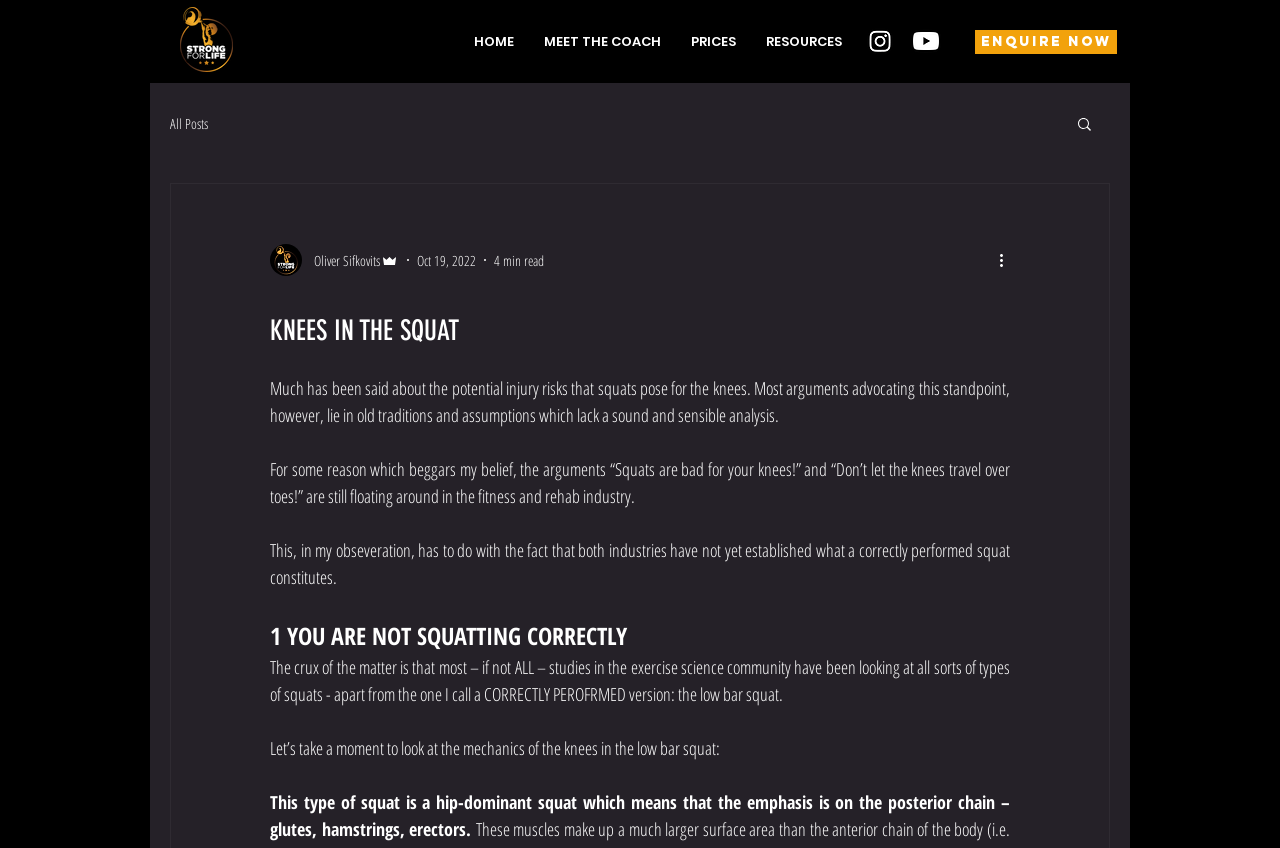How many social media links are there?
Based on the screenshot, provide a one-word or short-phrase response.

2